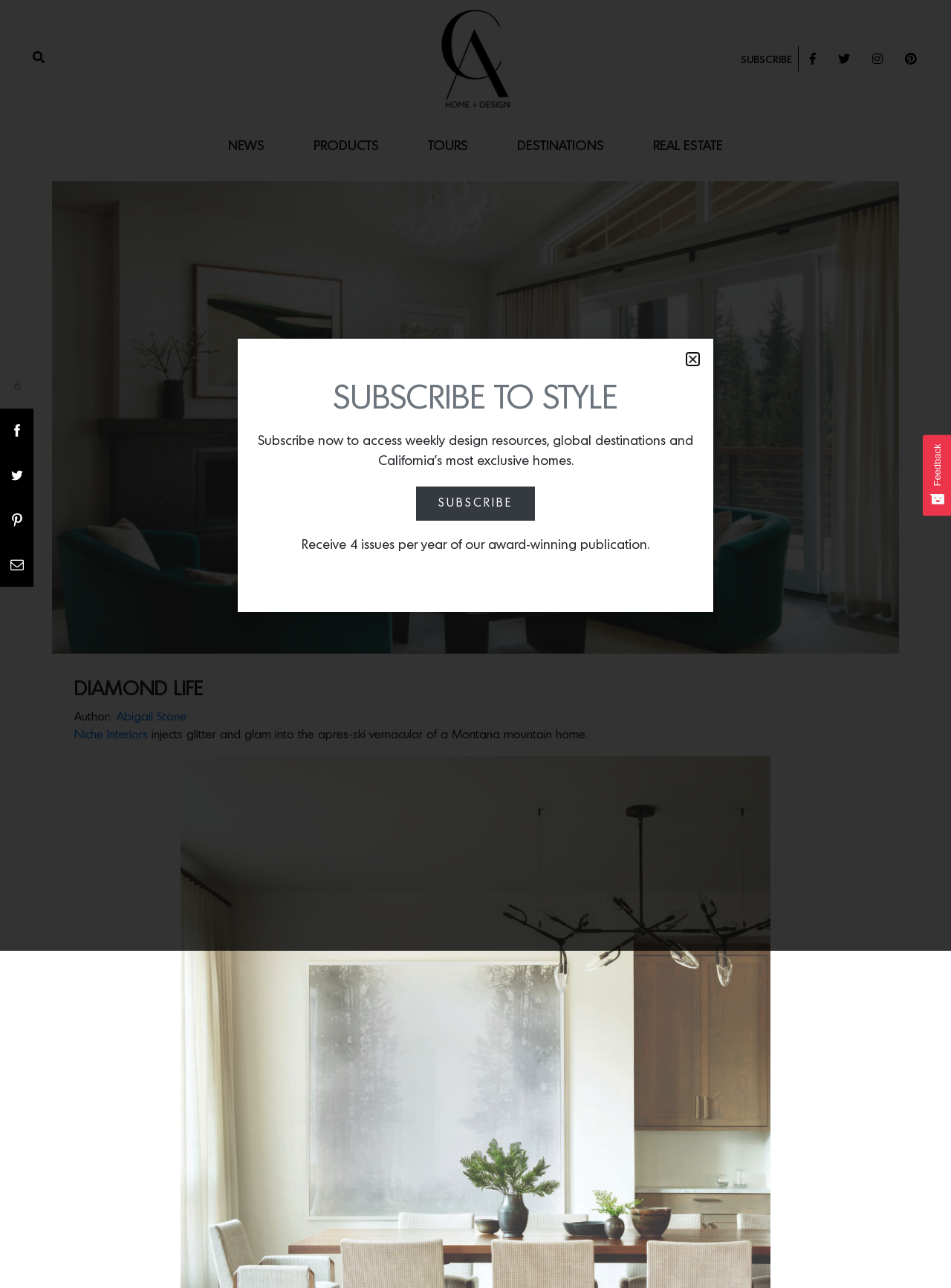Provide a one-word or one-phrase answer to the question:
What can users subscribe to?

Weekly design resources